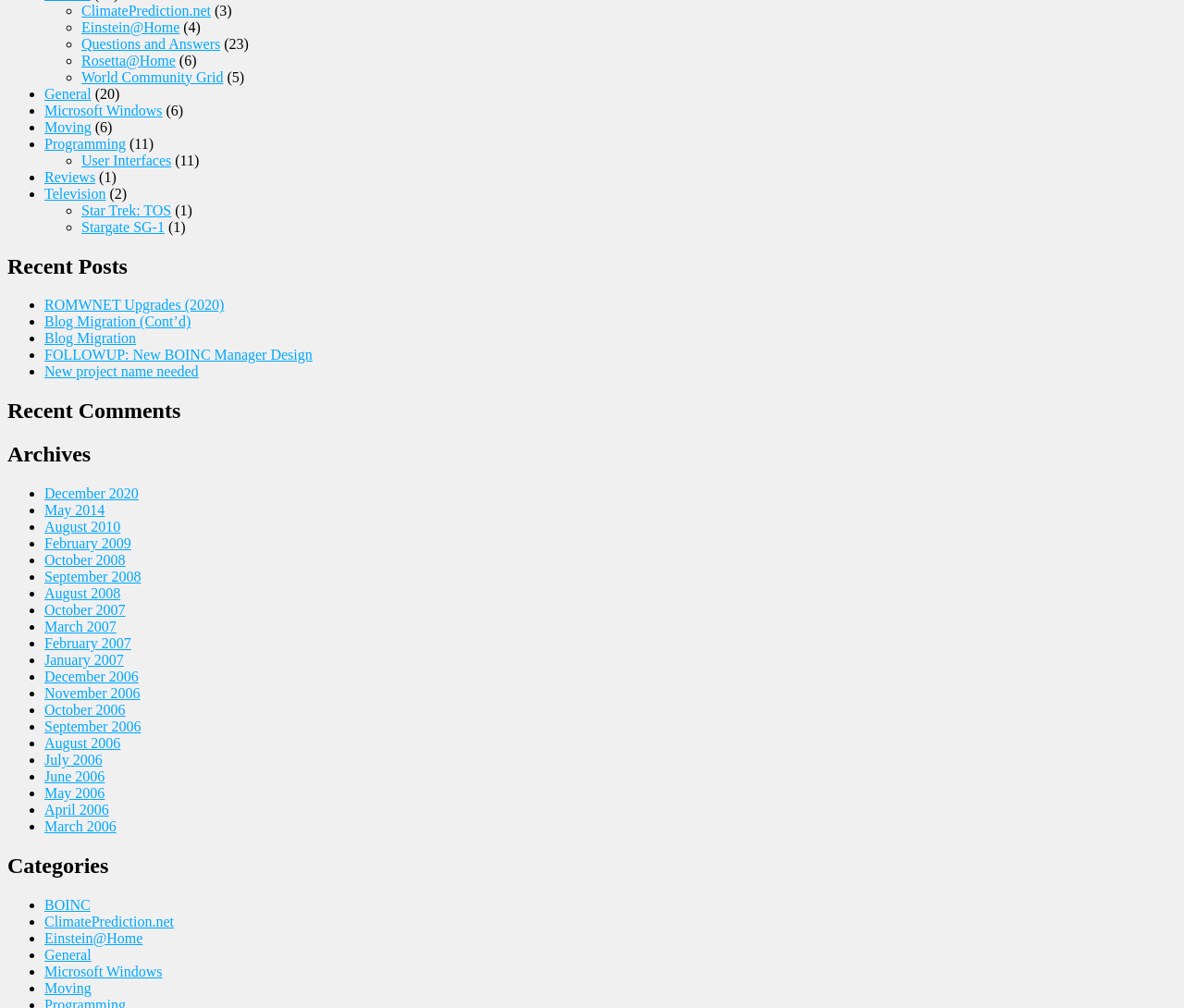Identify the bounding box coordinates of the area that should be clicked in order to complete the given instruction: "View Recent Posts". The bounding box coordinates should be four float numbers between 0 and 1, i.e., [left, top, right, bottom].

[0.006, 0.252, 0.994, 0.277]